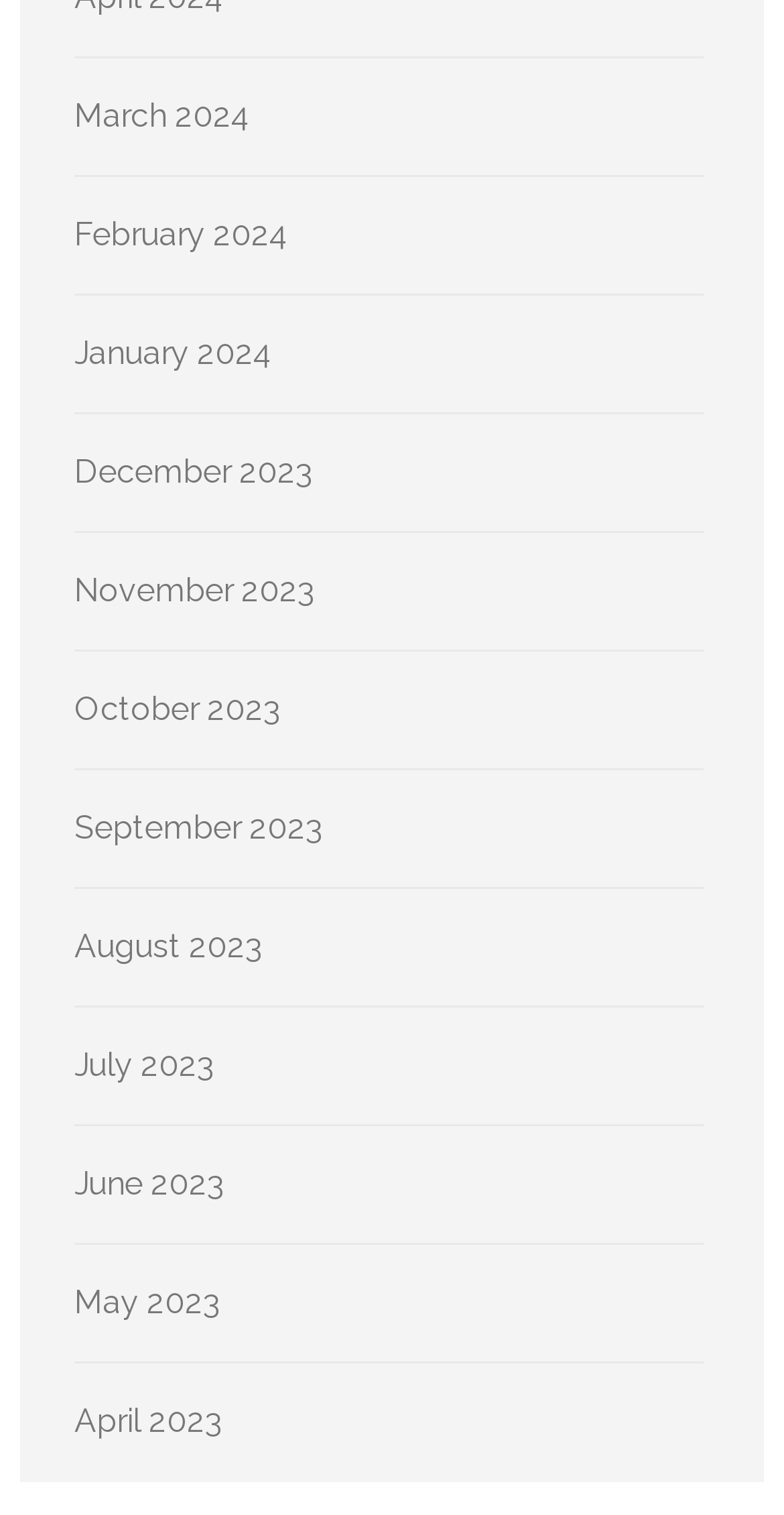Determine the bounding box coordinates of the target area to click to execute the following instruction: "Browse January 2024."

[0.095, 0.221, 0.349, 0.246]